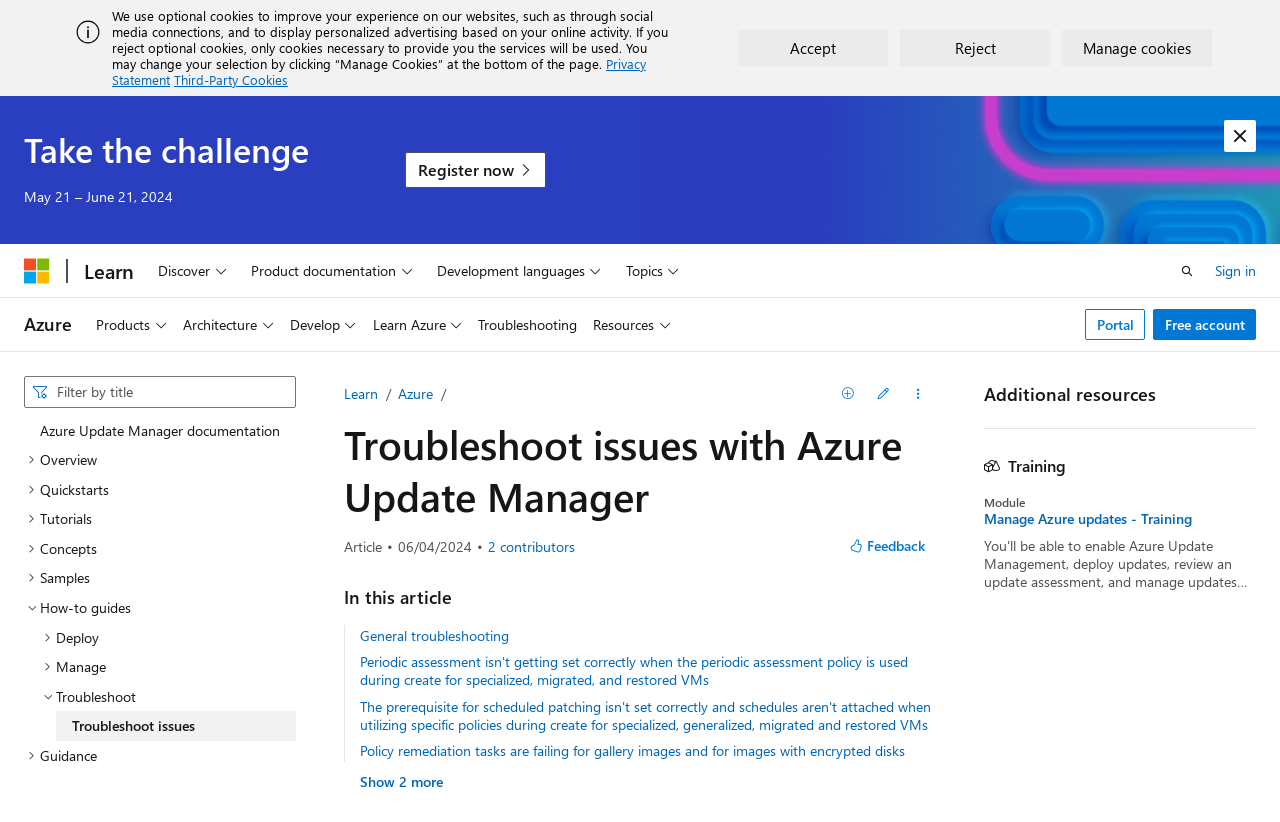Please determine the bounding box coordinates of the element's region to click for the following instruction: "Log in to the account".

None